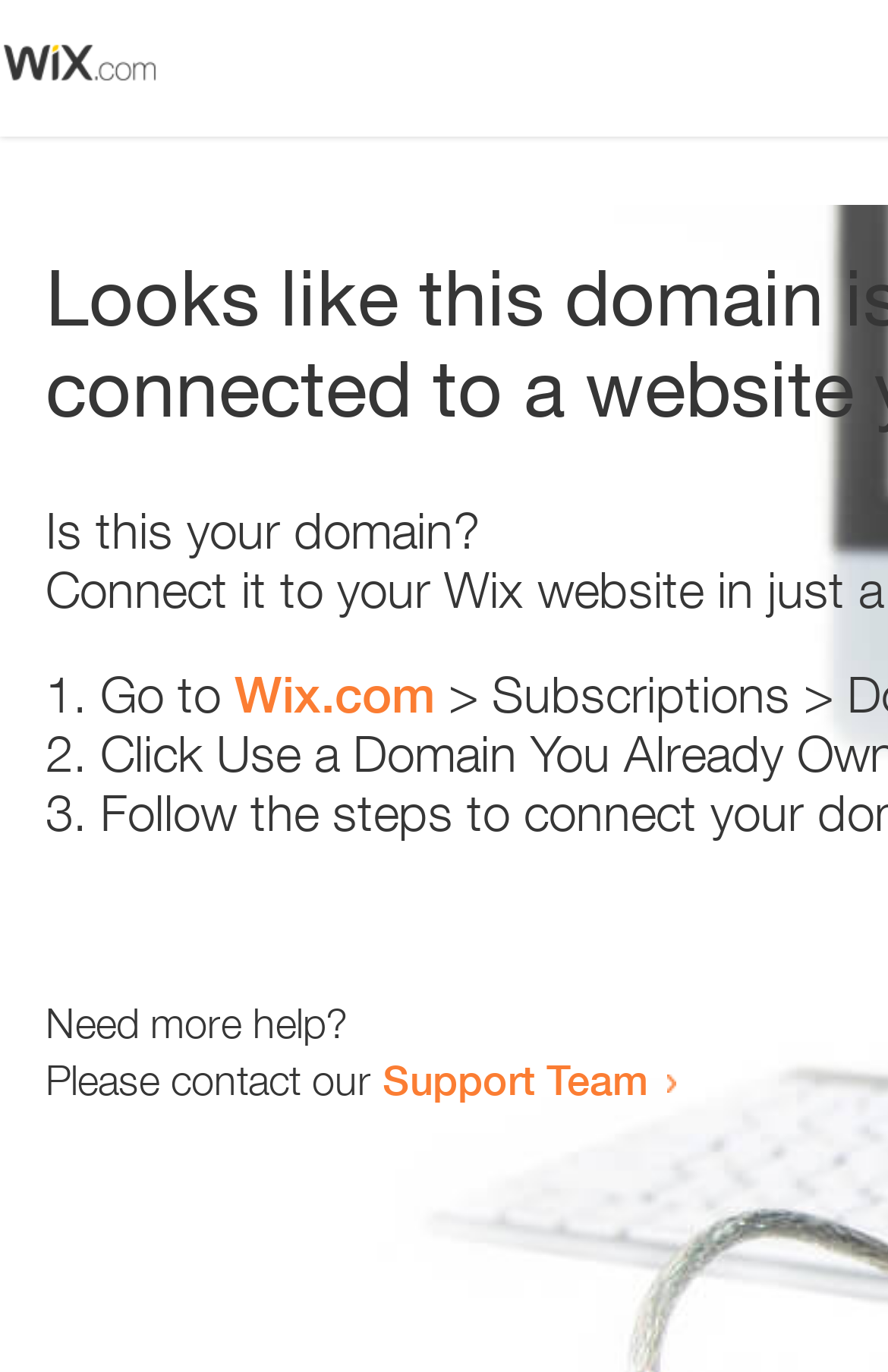Locate the bounding box coordinates of the UI element described by: "Wix.com". Provide the coordinates as four float numbers between 0 and 1, formatted as [left, top, right, bottom].

[0.264, 0.485, 0.49, 0.528]